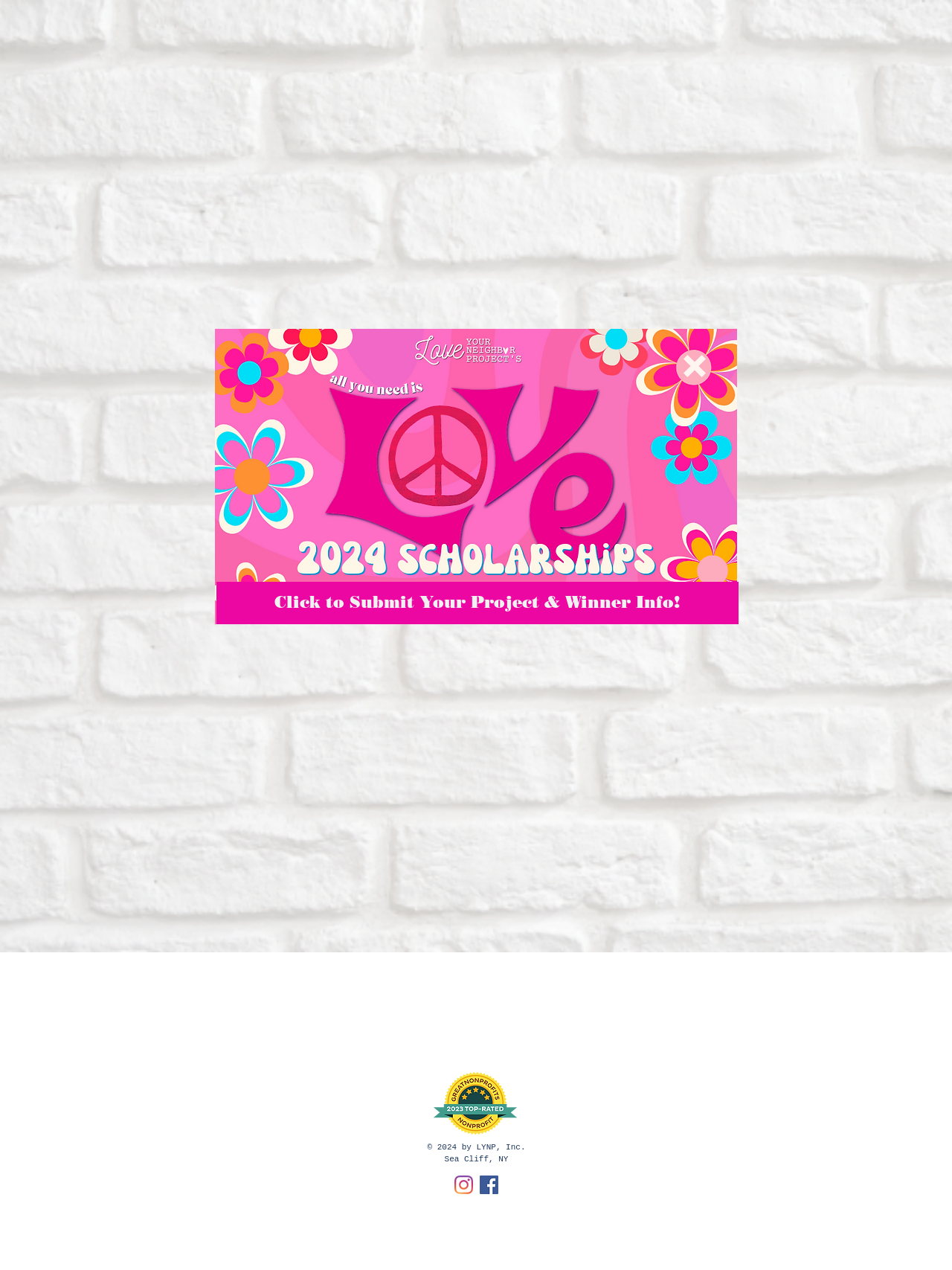Find the bounding box coordinates of the element I should click to carry out the following instruction: "Click the GoPeer link".

[0.651, 0.364, 0.688, 0.373]